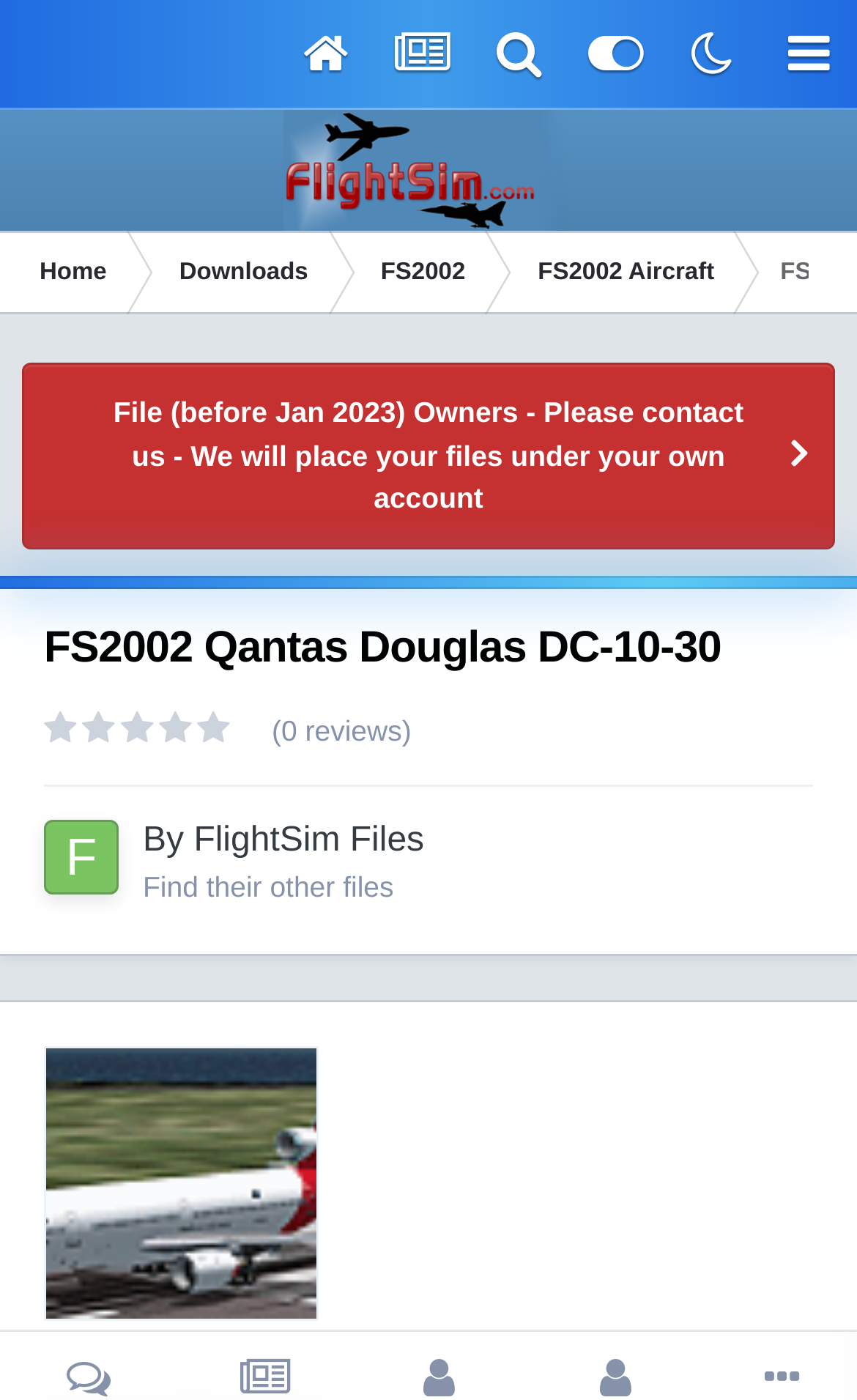Extract the bounding box coordinates for the described element: "Answer Modern". The coordinates should be represented as four float numbers between 0 and 1: [left, top, right, bottom].

None